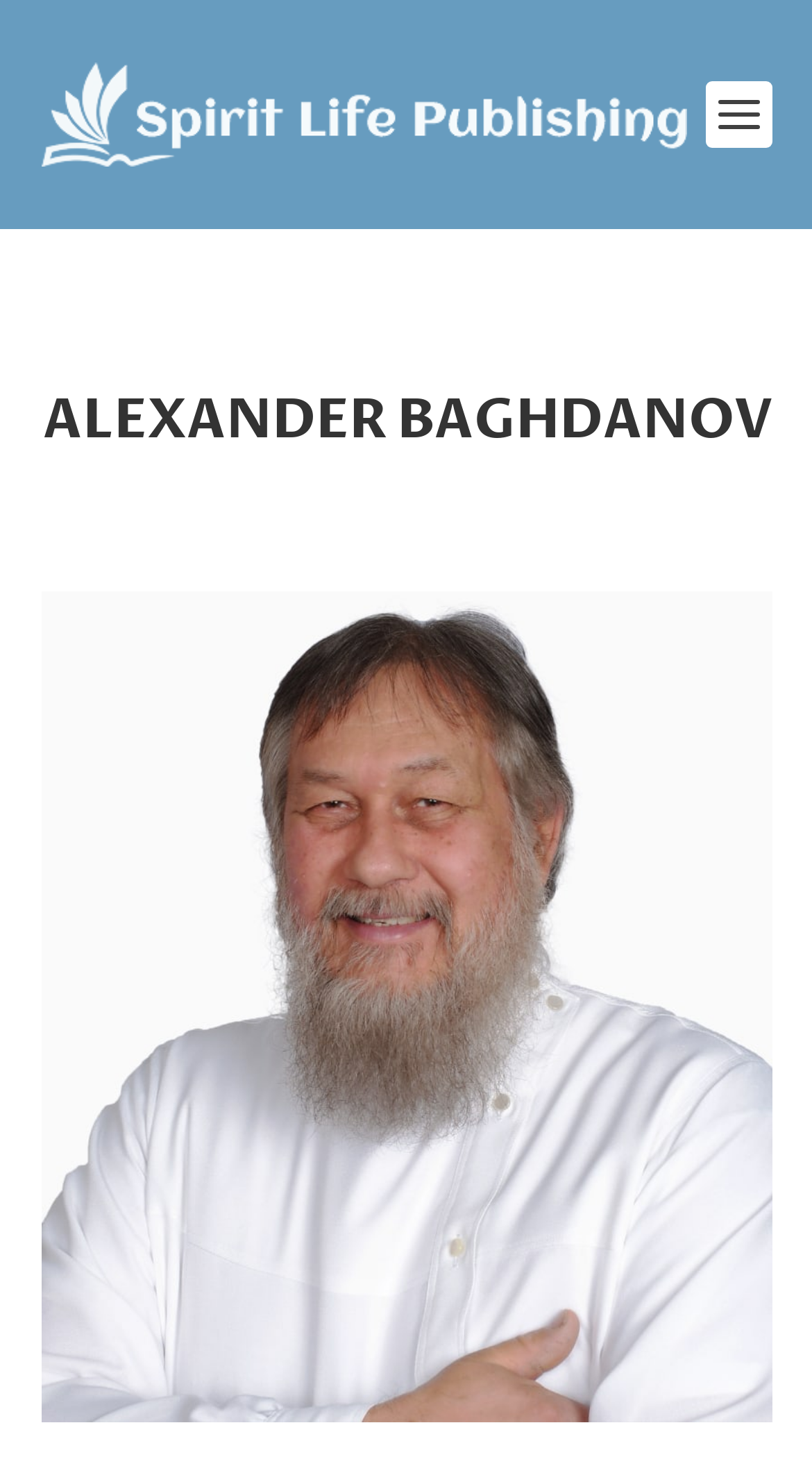Given the description "Phone", provide the bounding box coordinates of the corresponding UI element.

None